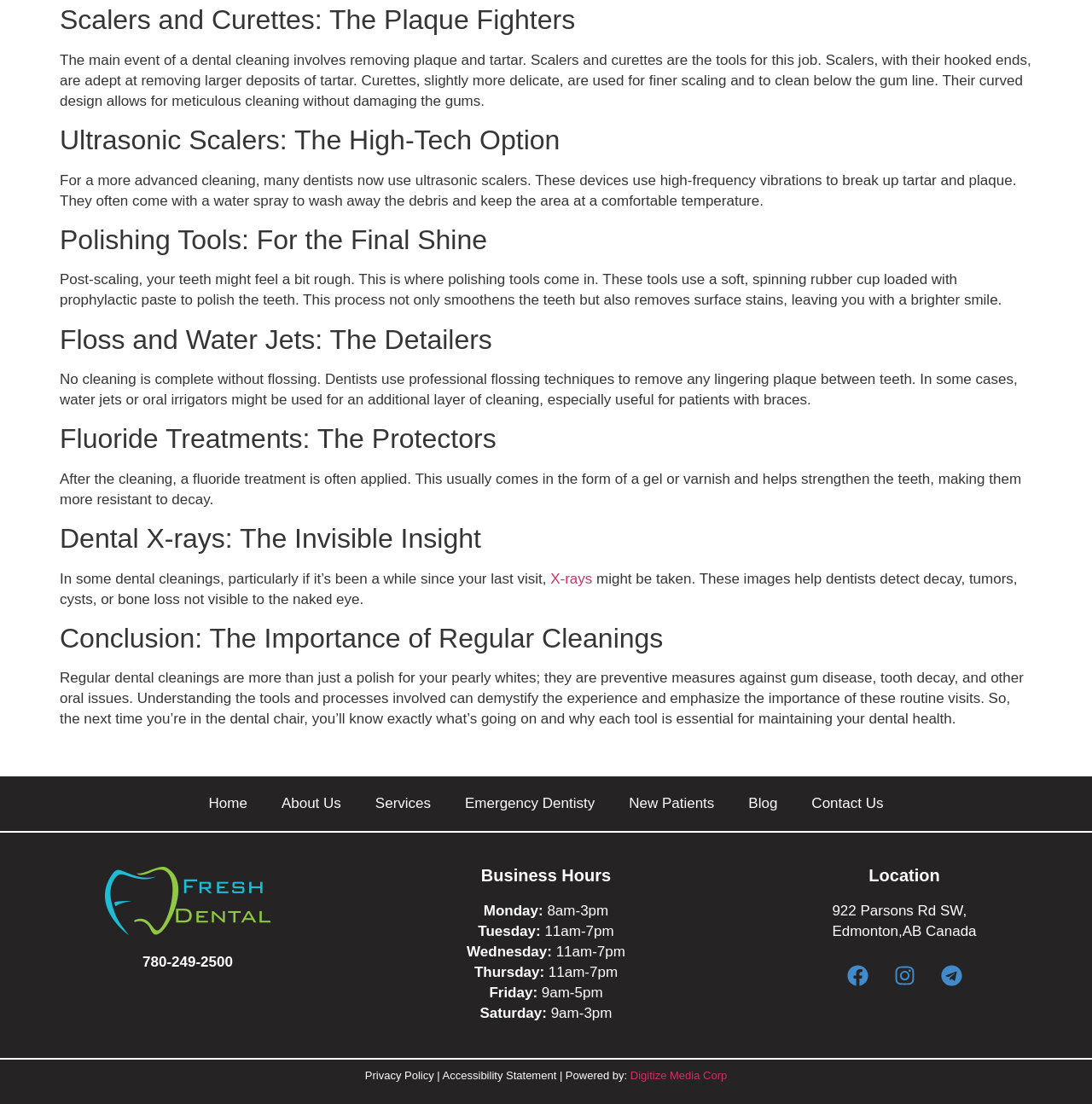What are the social media platforms linked on the webpage?
Kindly answer the question with as much detail as you can.

At the bottom of the webpage, there are links to the dental clinic's social media profiles, including Facebook, Instagram, and Telegram, which can be used to connect with the clinic online.